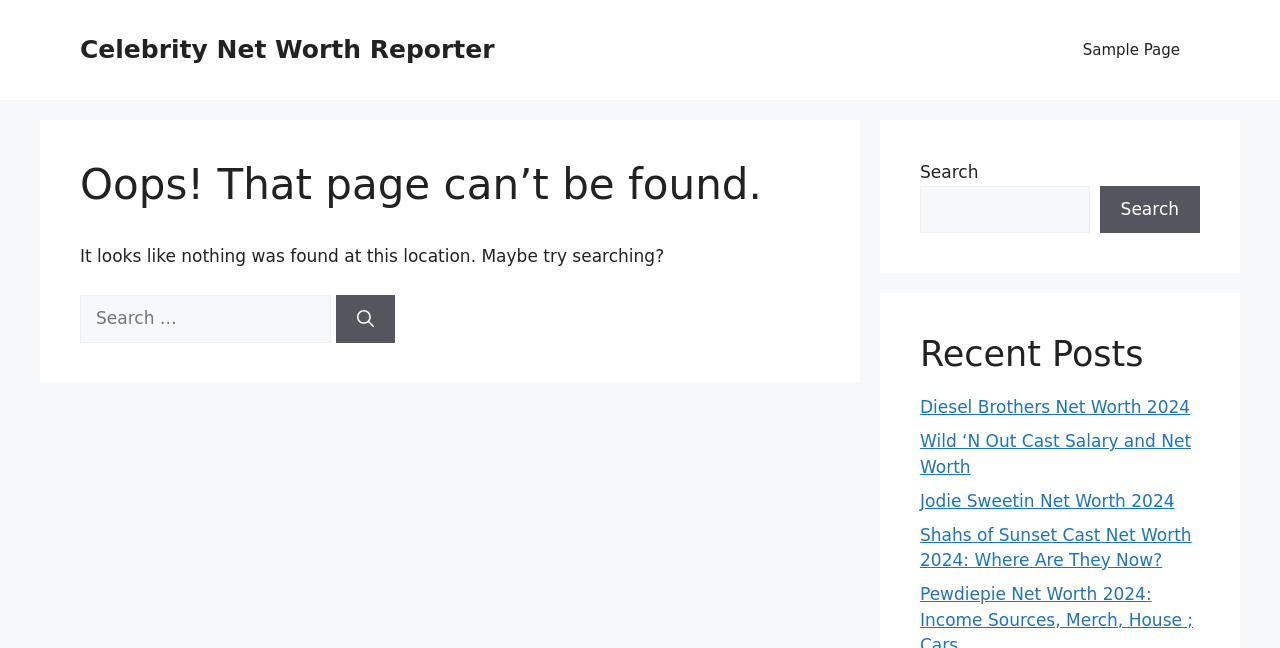Please identify the bounding box coordinates of the element on the webpage that should be clicked to follow this instruction: "Search for something". The bounding box coordinates should be given as four float numbers between 0 and 1, formatted as [left, top, right, bottom].

[0.062, 0.456, 0.259, 0.529]